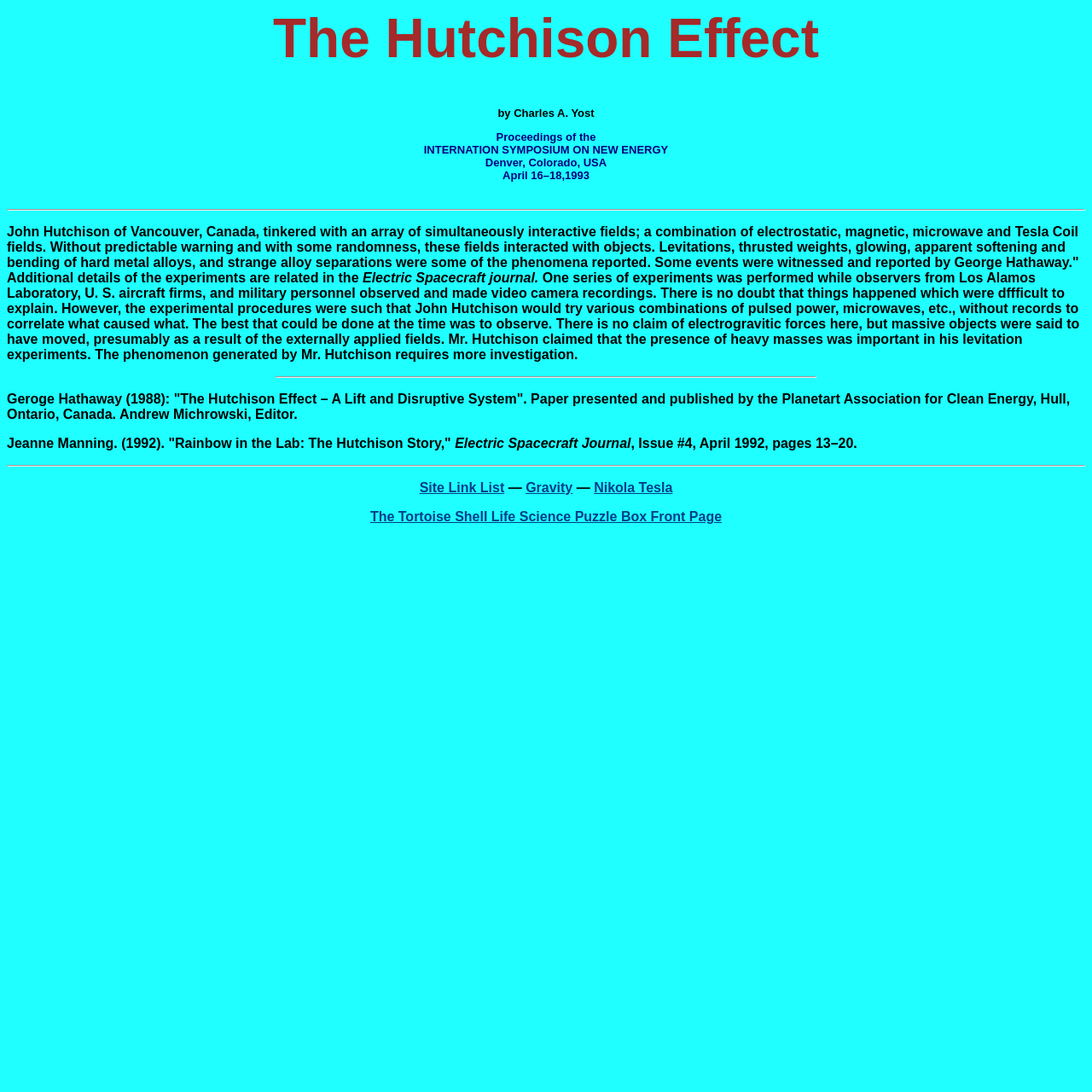How many links are there at the bottom of the webpage?
Look at the image and respond with a single word or a short phrase.

4